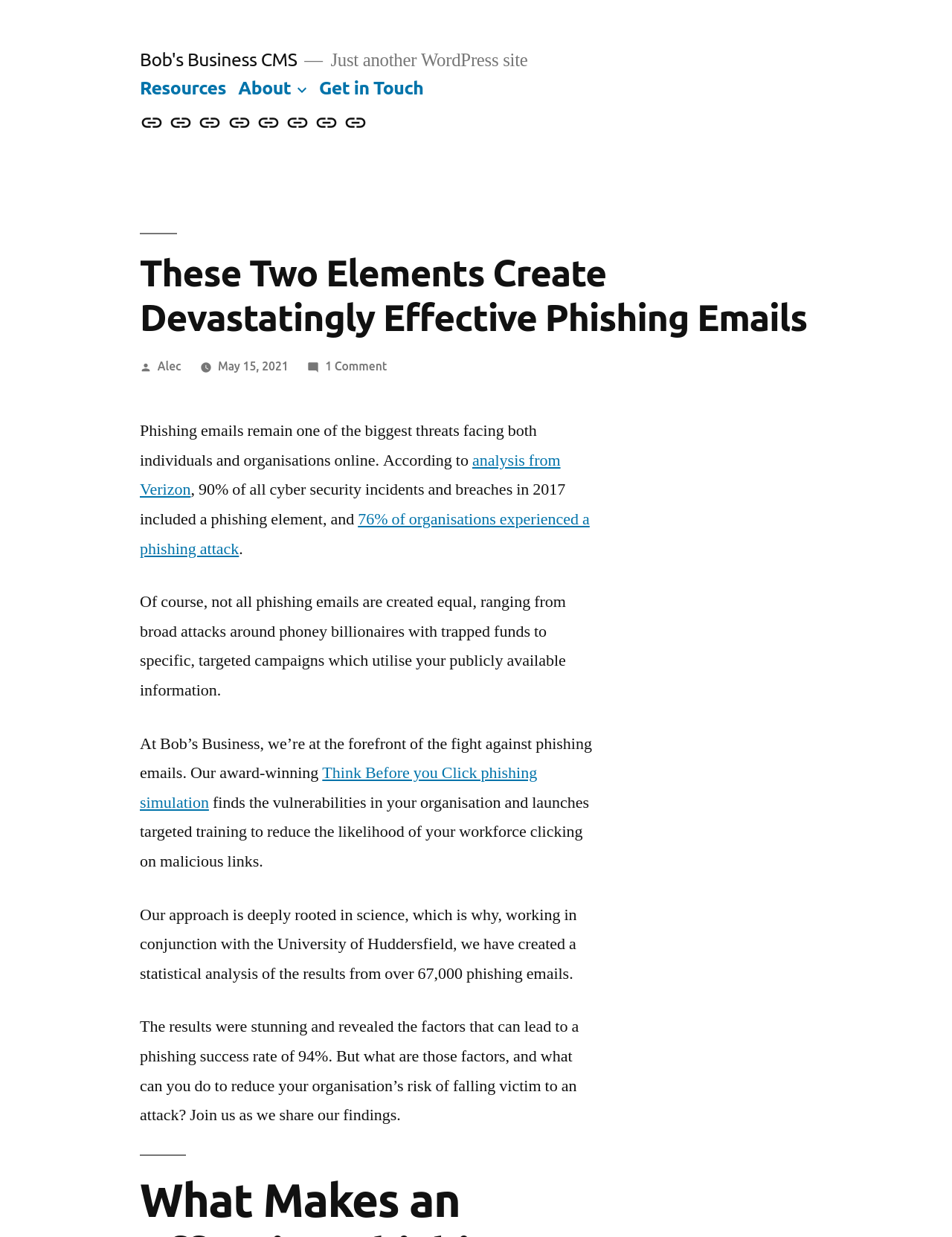Create a detailed narrative describing the layout and content of the webpage.

The webpage is about phishing emails and cybersecurity, with a focus on the effectiveness of two specific elements in creating devastating phishing emails. At the top, there is a link to "Bob's Business CMS" and a static text "Just another WordPress site". Below this, there is a top menu with links to "Resources", "About", and "Get in Touch", as well as a button. 

To the right of the top menu, there is a social links menu with links to various topics such as "Cybersecurity Awareness", "Phishing Simulations", and "Compliance Training". 

The main content of the webpage is an article with a heading "These Two Elements Create Devastatingly Effective Phishing Emails". The article is written by "Alec" and was posted on "May 15, 2021". It discusses the threat of phishing emails and cites statistics from Verizon and other sources. The article also mentions the author's company, Bob's Business, and its approach to fighting phishing emails, including a phishing simulation tool called "Think Before you Click". 

Throughout the article, there are links to external sources and internal pages, as well as static text blocks that provide additional information and context. At the bottom of the article, there is a link to "1 Comment on These Two Elements Create Devastatingly Effective Phishing Emails", indicating that readers can engage with the content by leaving comments.